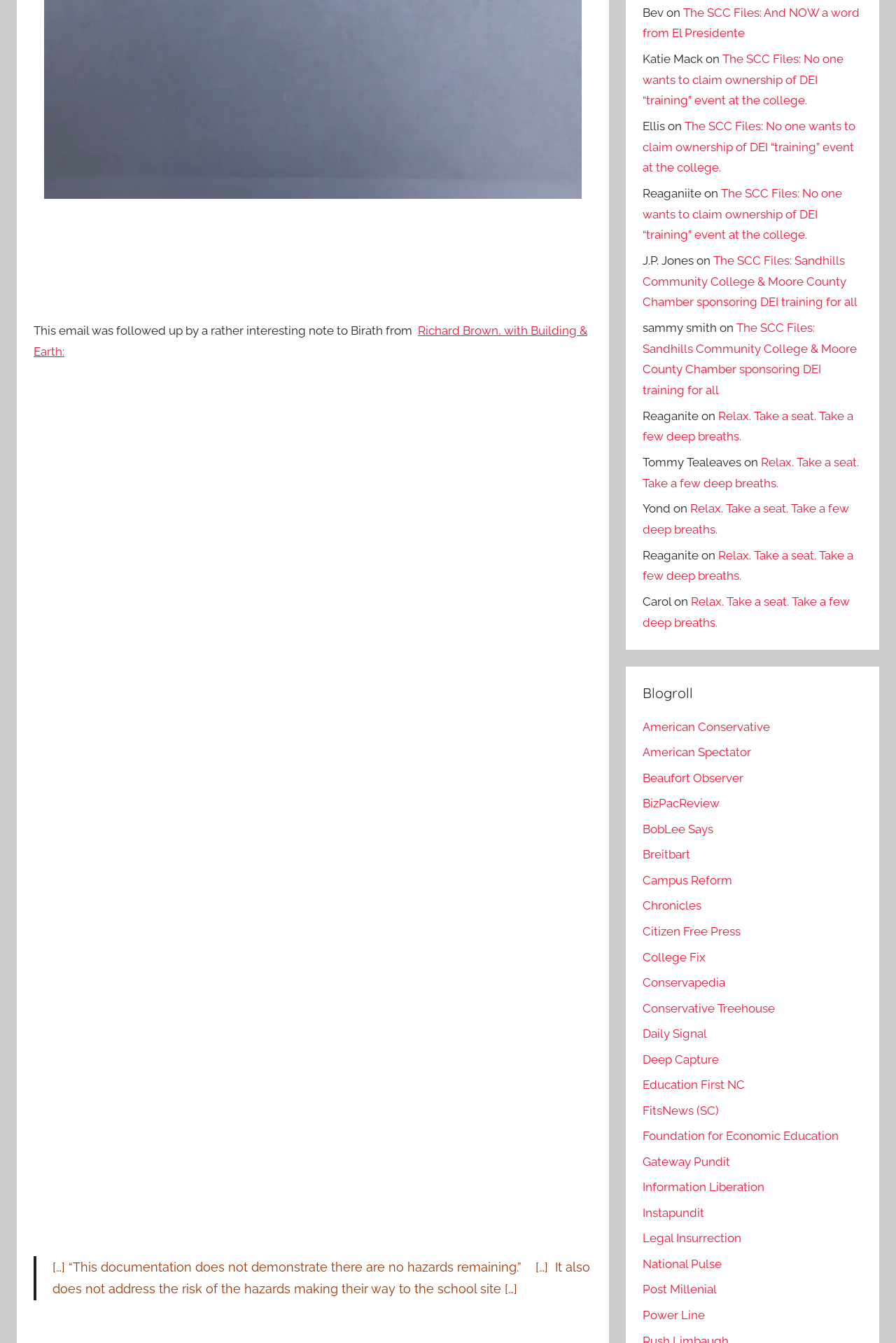Please locate the clickable area by providing the bounding box coordinates to follow this instruction: "Explore the blog 'Power Line'".

[0.717, 0.974, 0.786, 0.984]